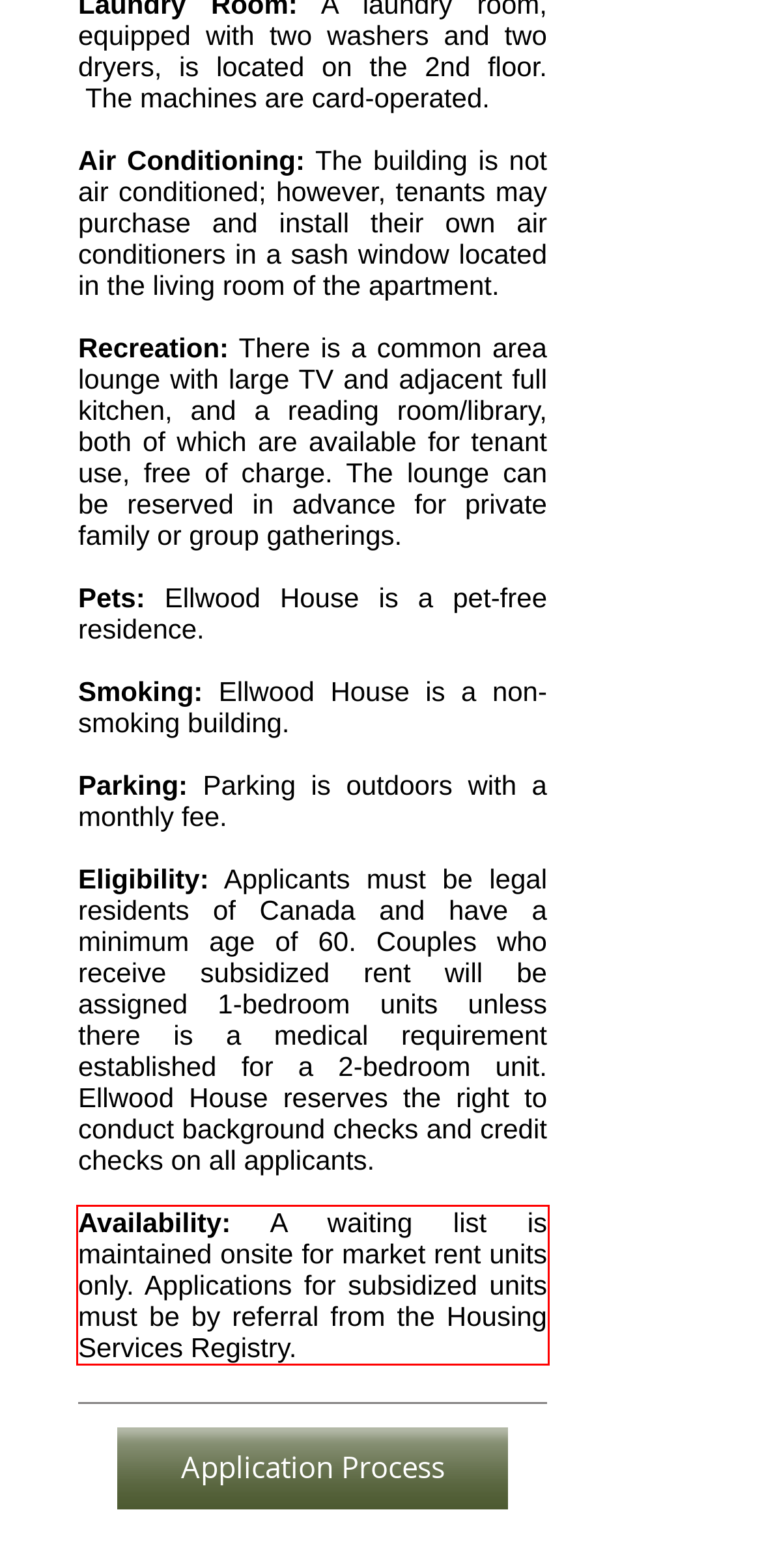You are provided with a screenshot of a webpage containing a red bounding box. Please extract the text enclosed by this red bounding box.

Availability: A waiting list is maintained onsite for market rent units only. Applications for subsidized units must be by referral from the Housing Services Registry.